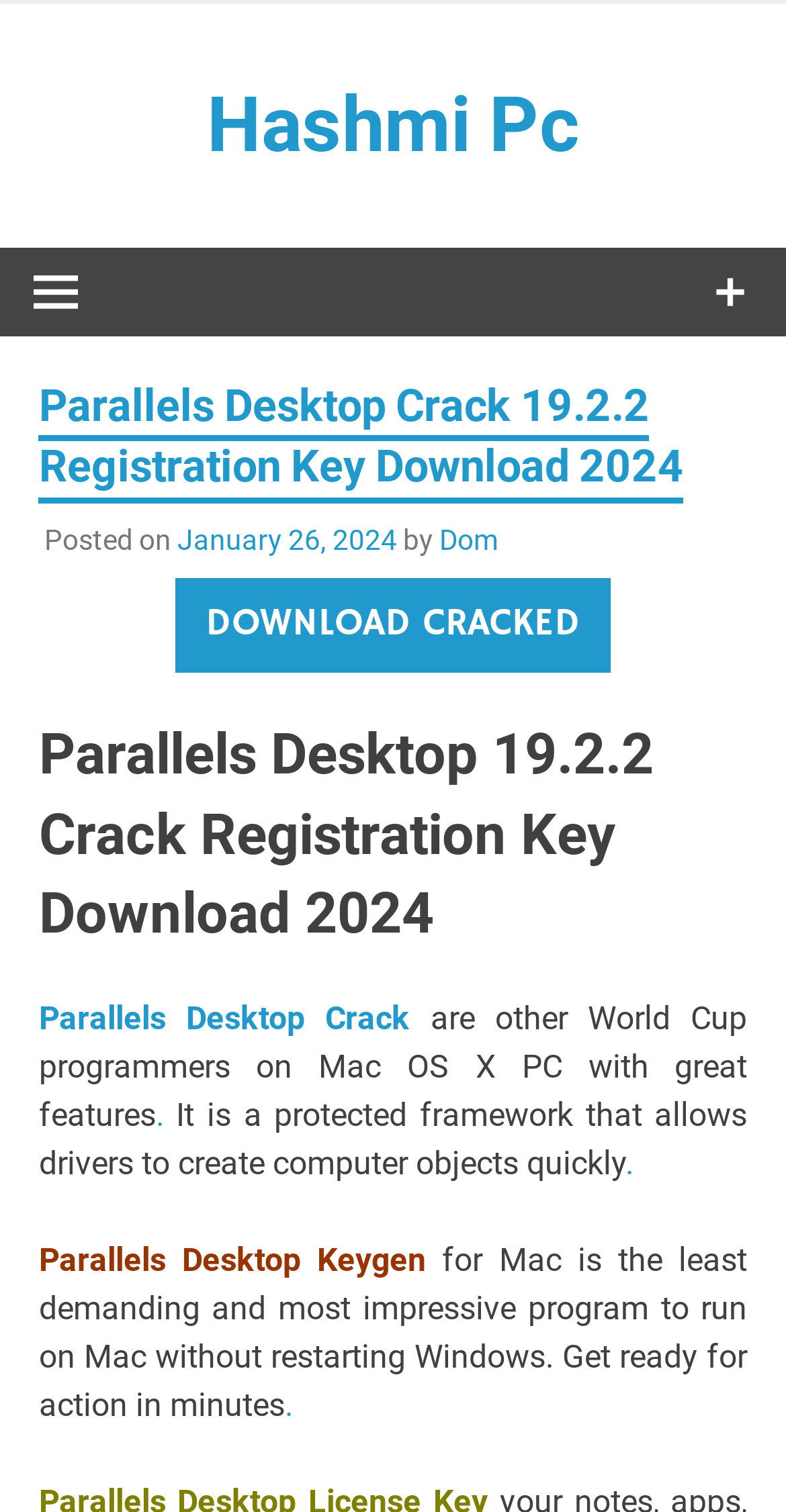Answer the following query concisely with a single word or phrase:
What is the name of the software being discussed?

Parallels Desktop